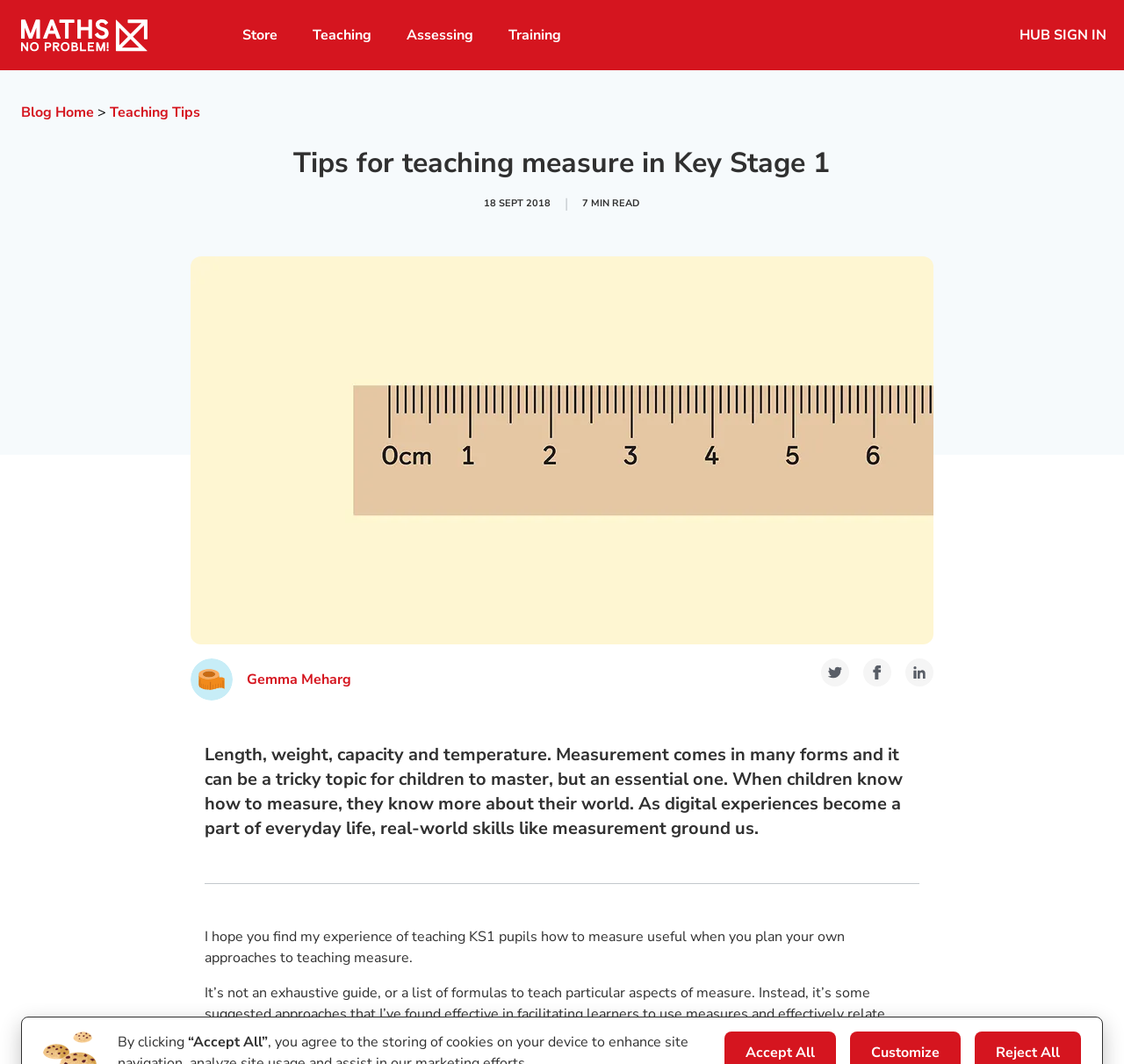Identify the bounding box coordinates for the region to click in order to carry out this instruction: "Click on CONTACT". Provide the coordinates using four float numbers between 0 and 1, formatted as [left, top, right, bottom].

None